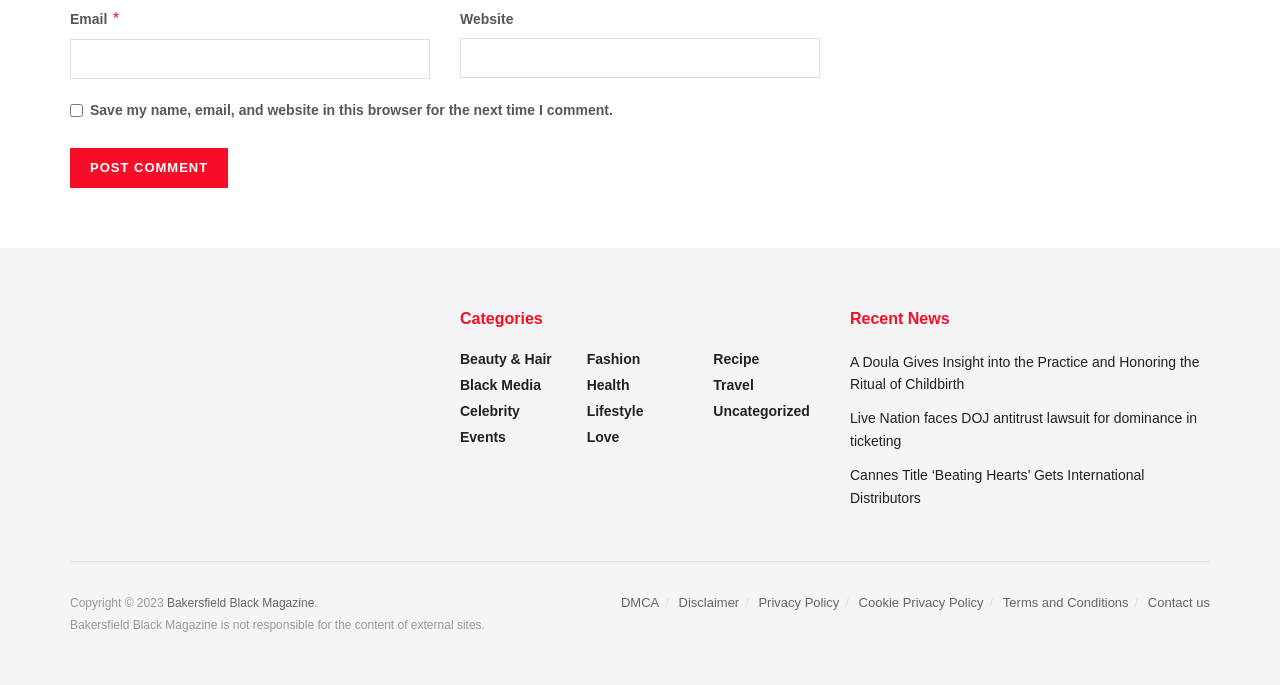Determine the bounding box coordinates of the clickable region to follow the instruction: "Contact us".

[0.897, 0.869, 0.945, 0.89]